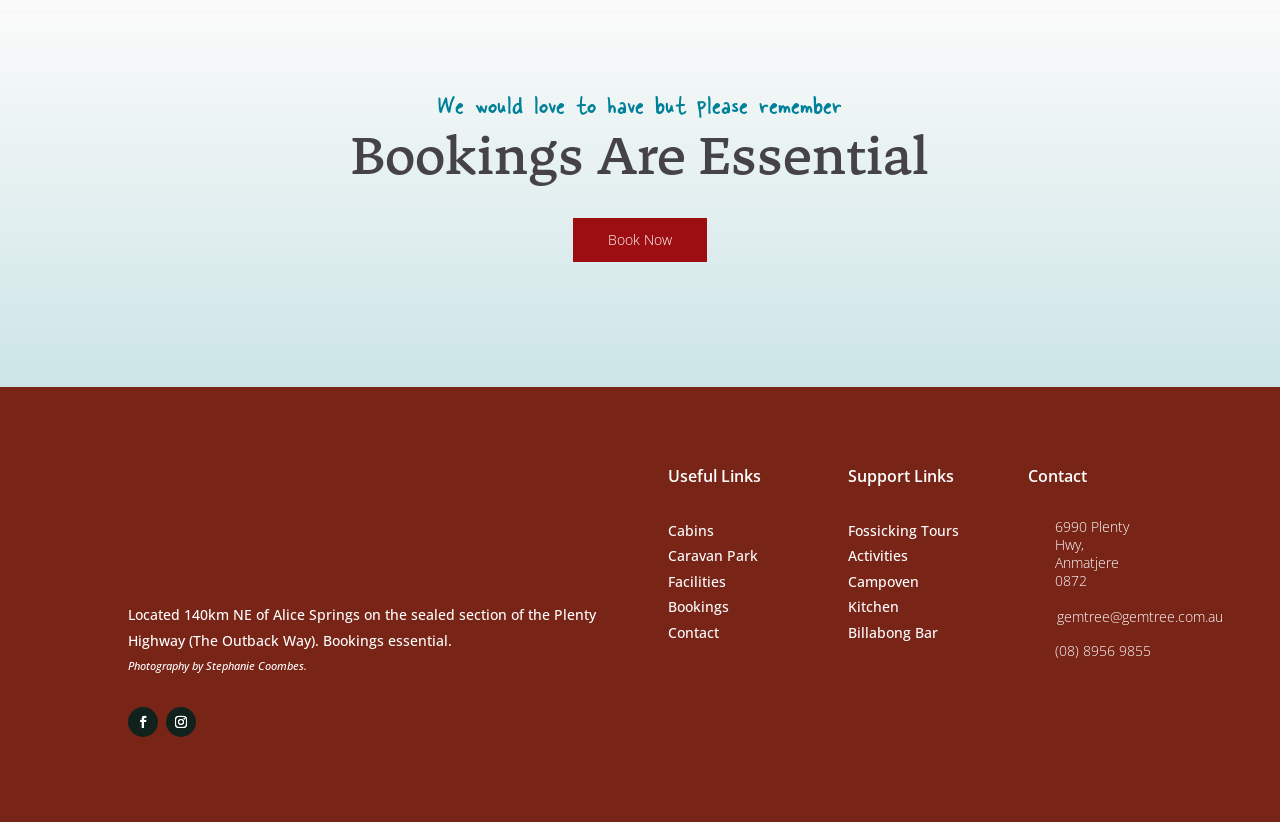Kindly determine the bounding box coordinates for the clickable area to achieve the given instruction: "Get directions".

[0.824, 0.629, 0.882, 0.718]